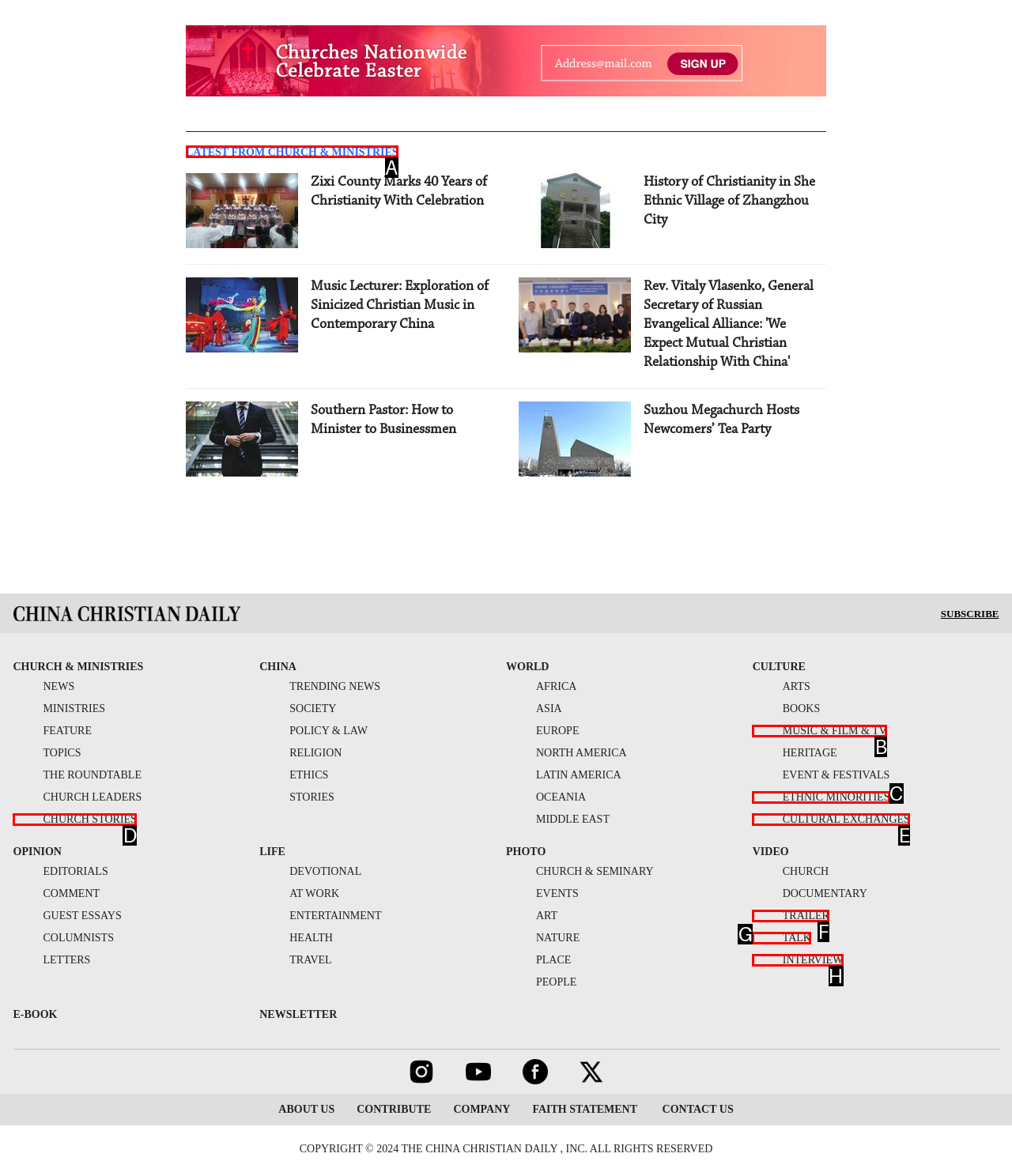Point out the UI element to be clicked for this instruction: Click on the 'LATEST FROM CHURCH & MINISTRIES' link. Provide the answer as the letter of the chosen element.

A